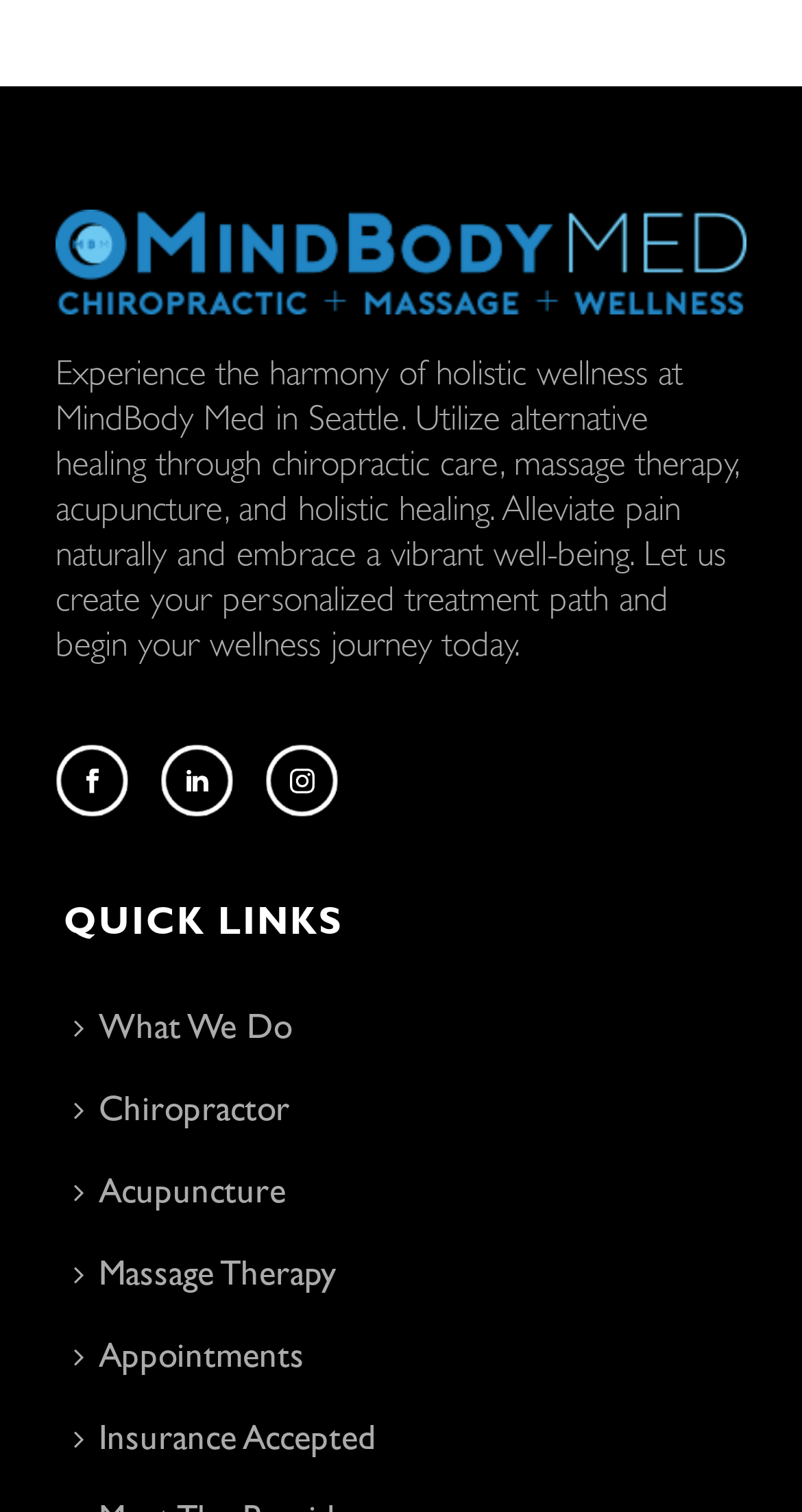What is the focus of MindBody Med Seattle?
Can you provide an in-depth and detailed response to the question?

The focus of MindBody Med Seattle can be inferred from the introductory text, which mentions 'holistic wellness' and 'alternative healing', indicating that the center focuses on providing a holistic approach to wellness.